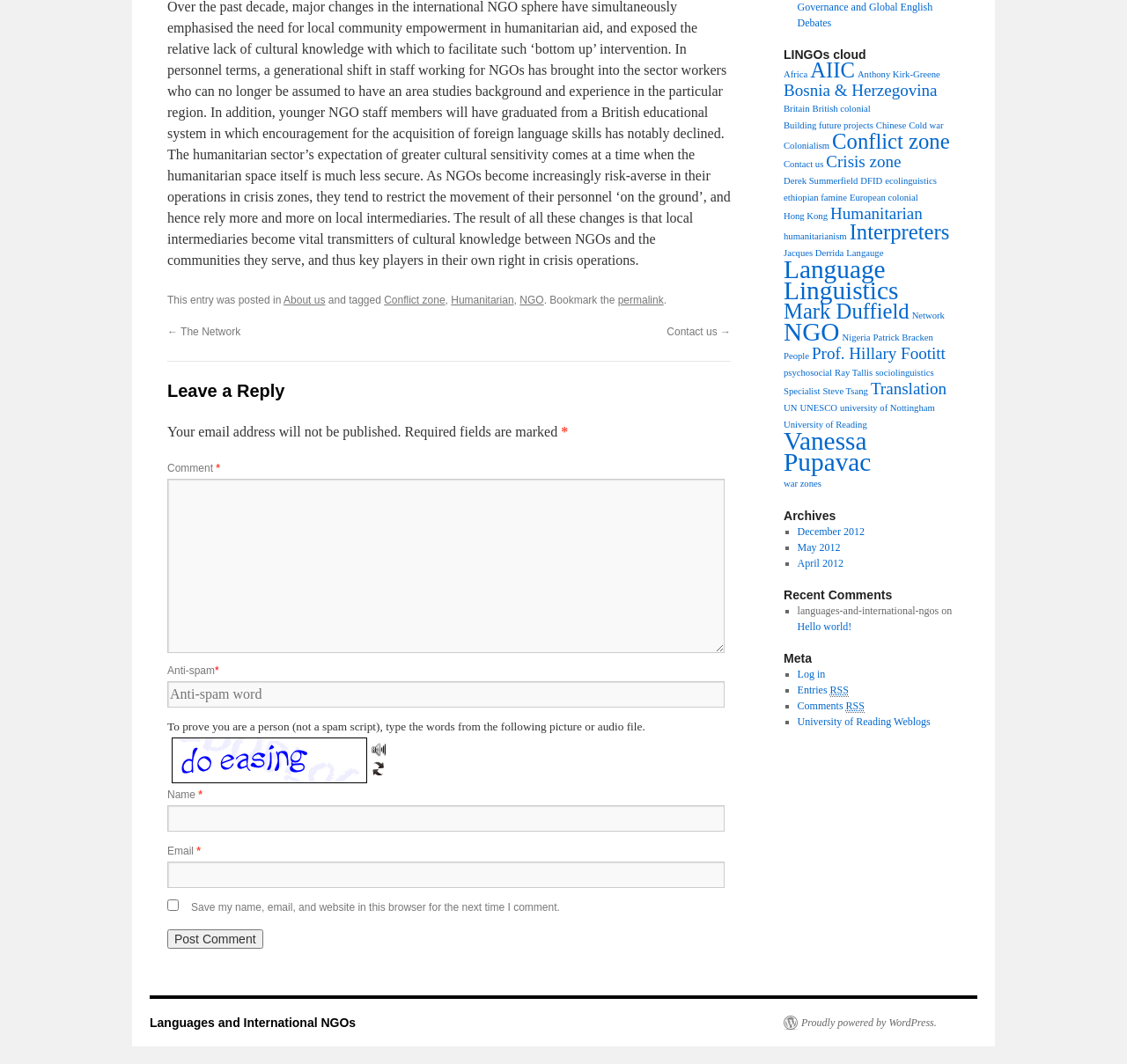Using the webpage screenshot, locate the HTML element that fits the following description and provide its bounding box: "Contact us →".

[0.592, 0.306, 0.648, 0.318]